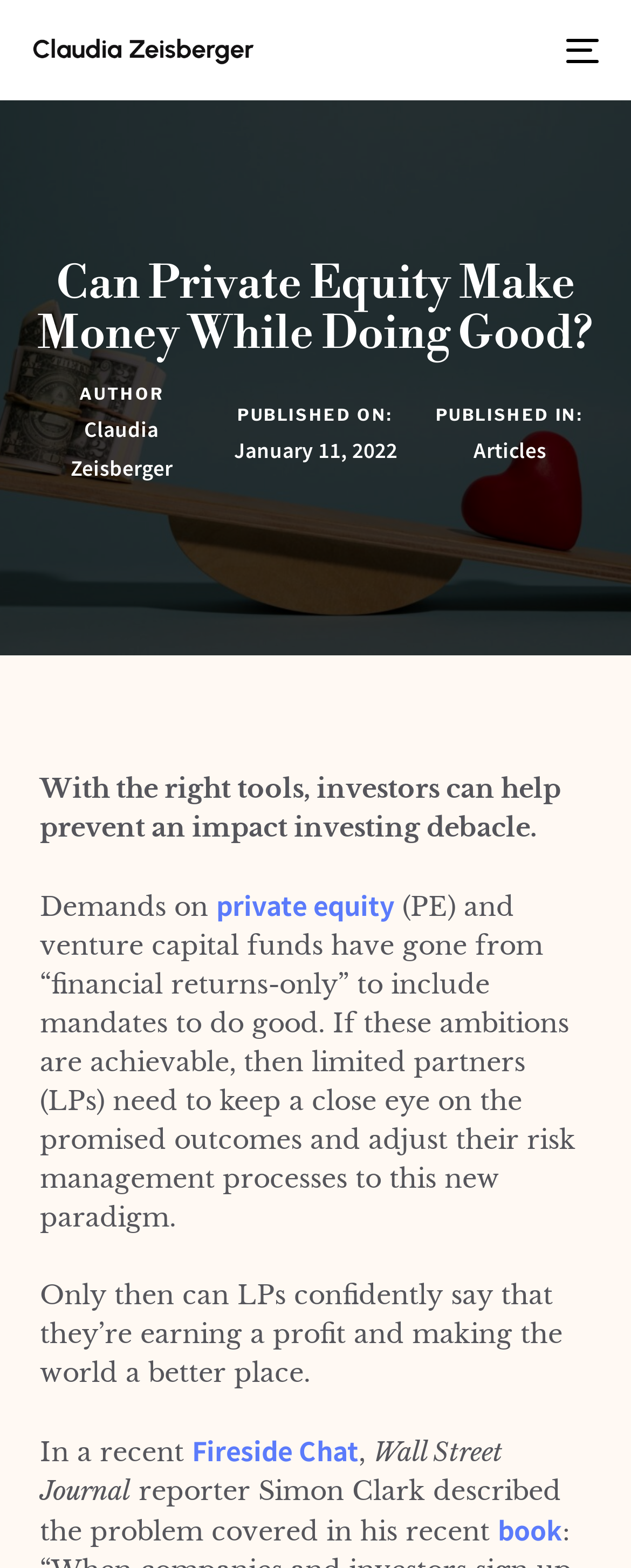Find the coordinates for the bounding box of the element with this description: "book".

[0.789, 0.963, 0.892, 0.988]